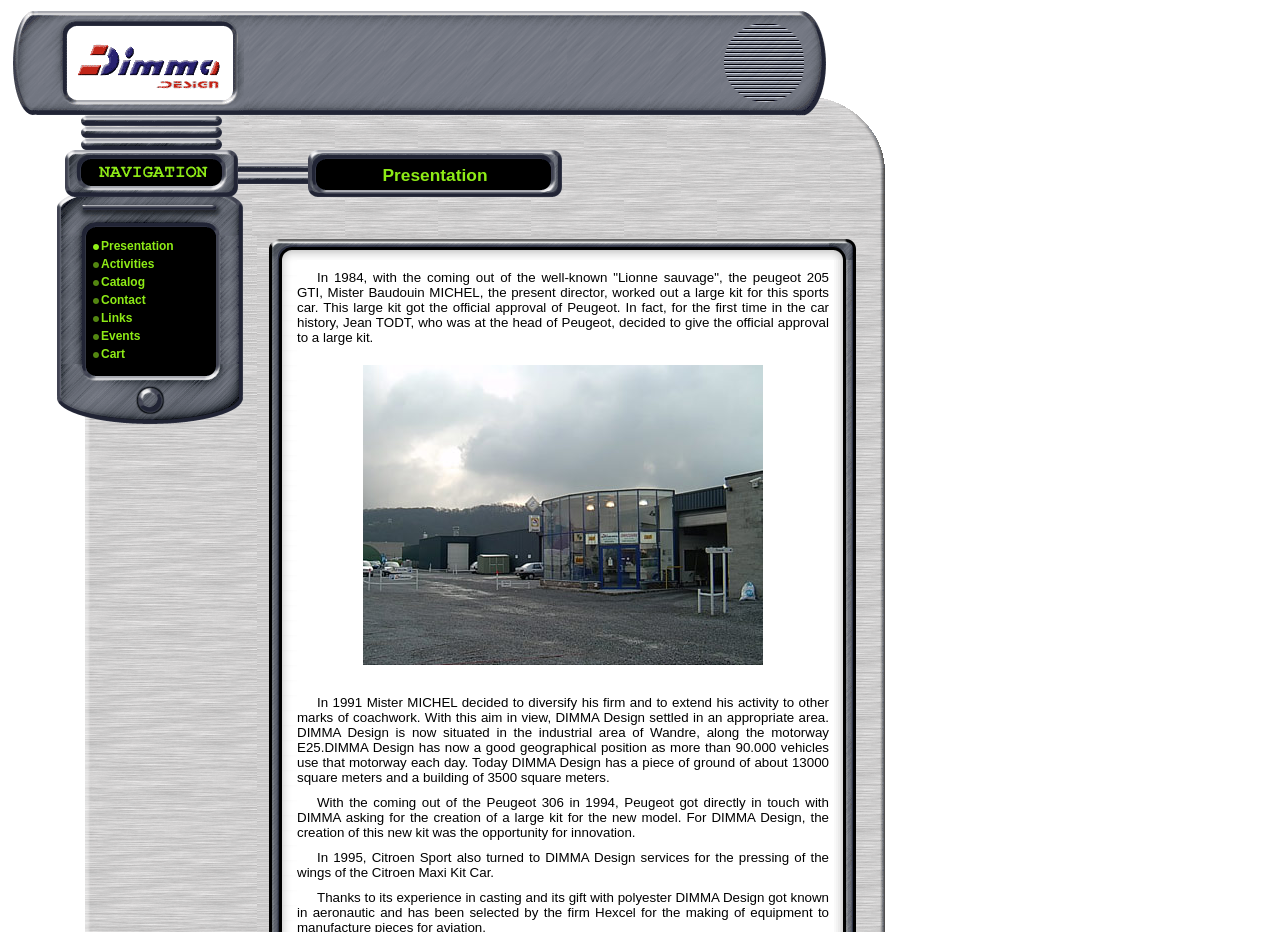What is the number of images in the first row?
Provide a short answer using one word or a brief phrase based on the image.

4